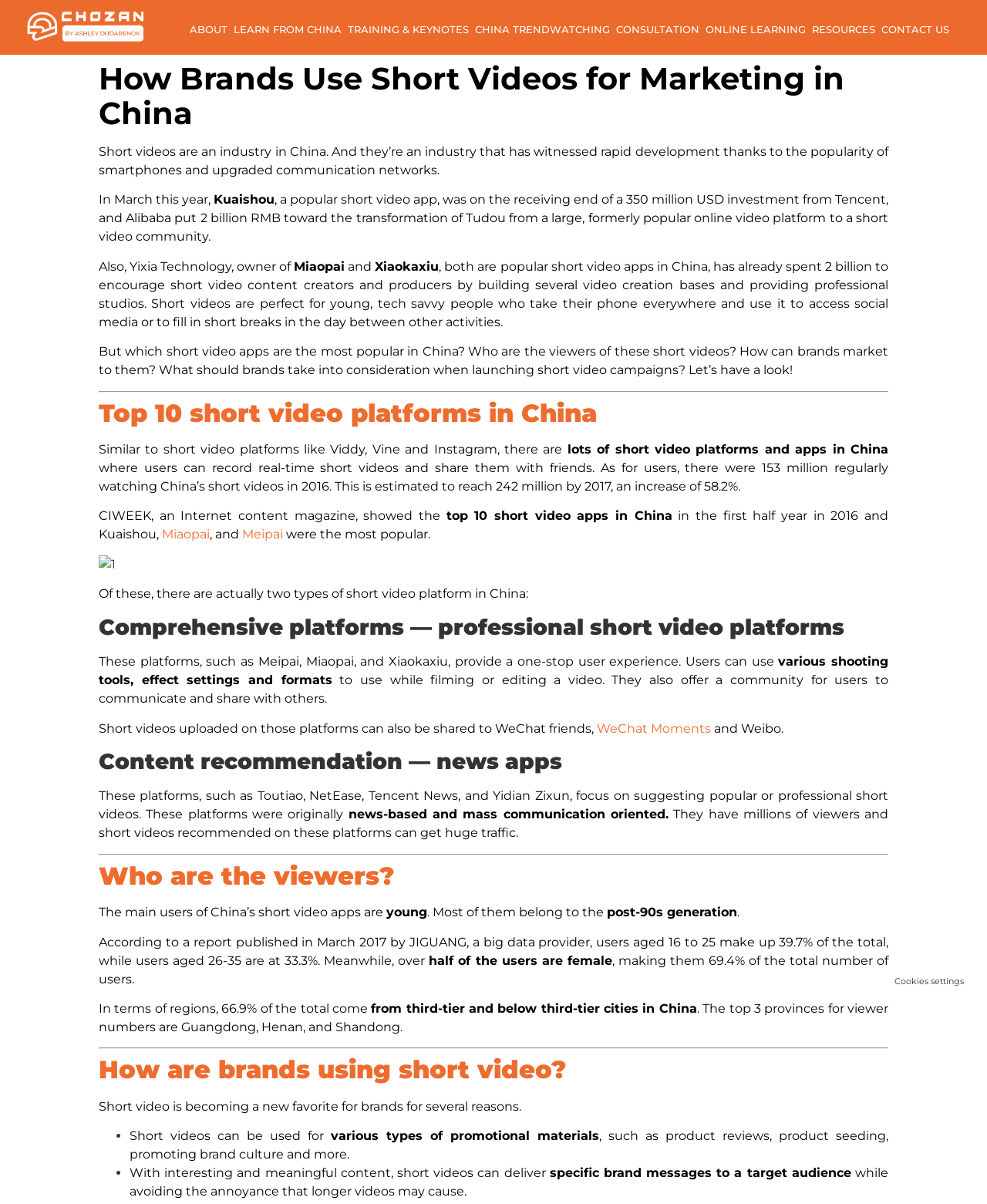Find the bounding box coordinates for the element that must be clicked to complete the instruction: "Check the top 10 short video platforms in China". The coordinates should be four float numbers between 0 and 1, indicated as [left, top, right, bottom].

[0.1, 0.331, 0.9, 0.356]